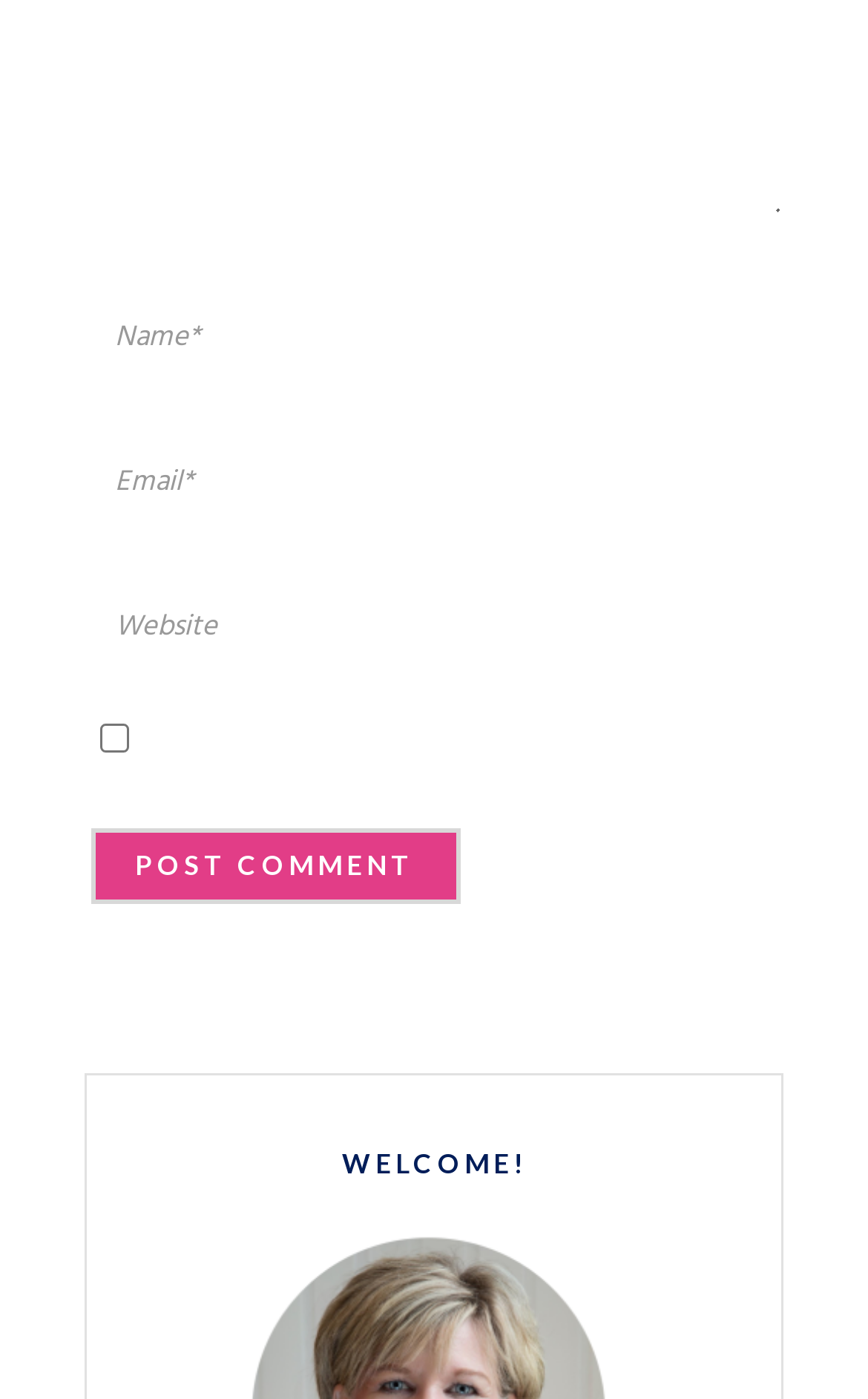How many elements are there in the webpage?
Respond with a short answer, either a single word or a phrase, based on the image.

6